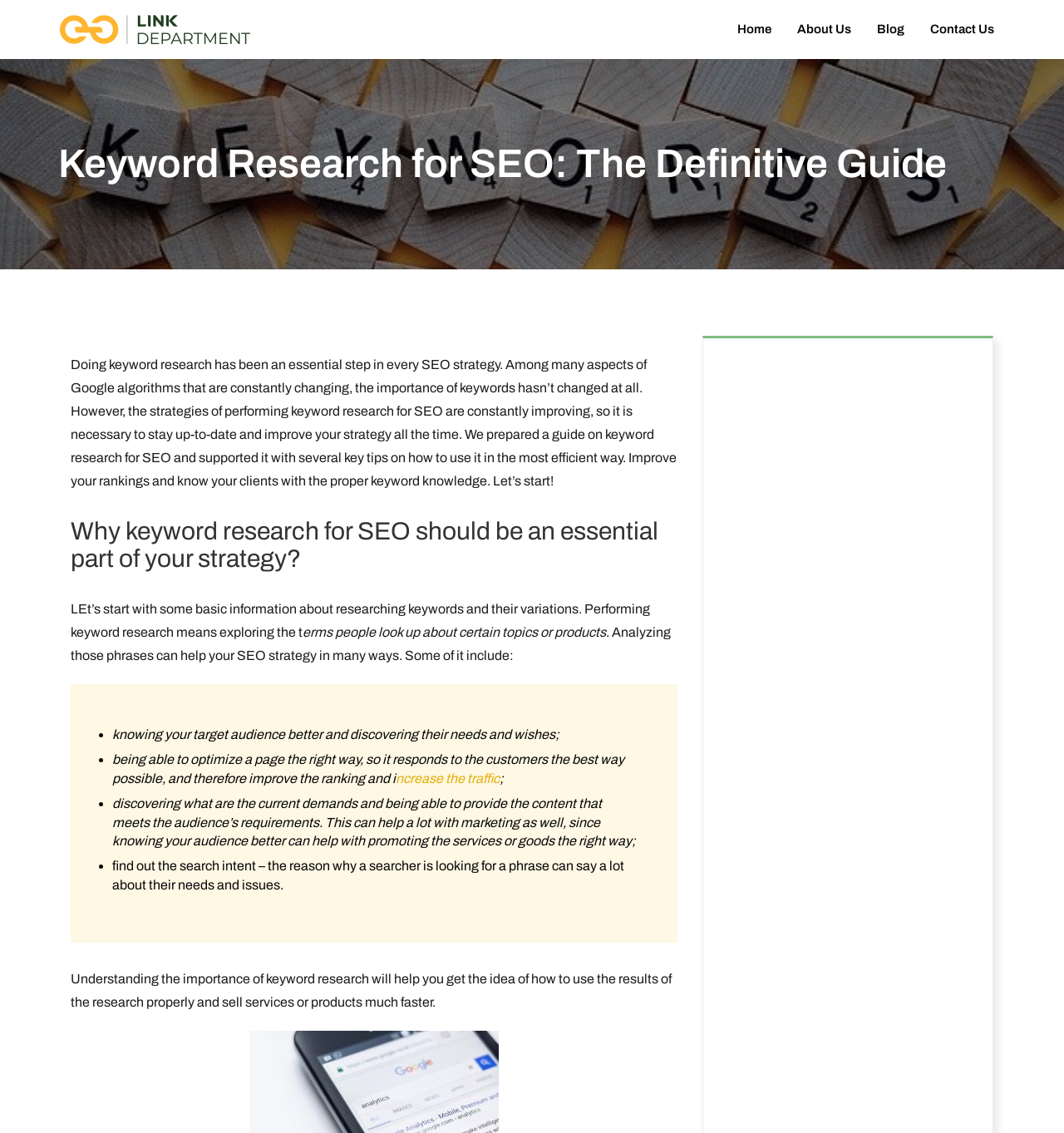What is the importance of understanding search intent?
Kindly offer a comprehensive and detailed response to the question.

According to the webpage, understanding search intent helps to know the reason why a searcher is looking for a phrase, which says a lot about their needs and issues. This information can be used to provide the content that meets the audience's requirements.